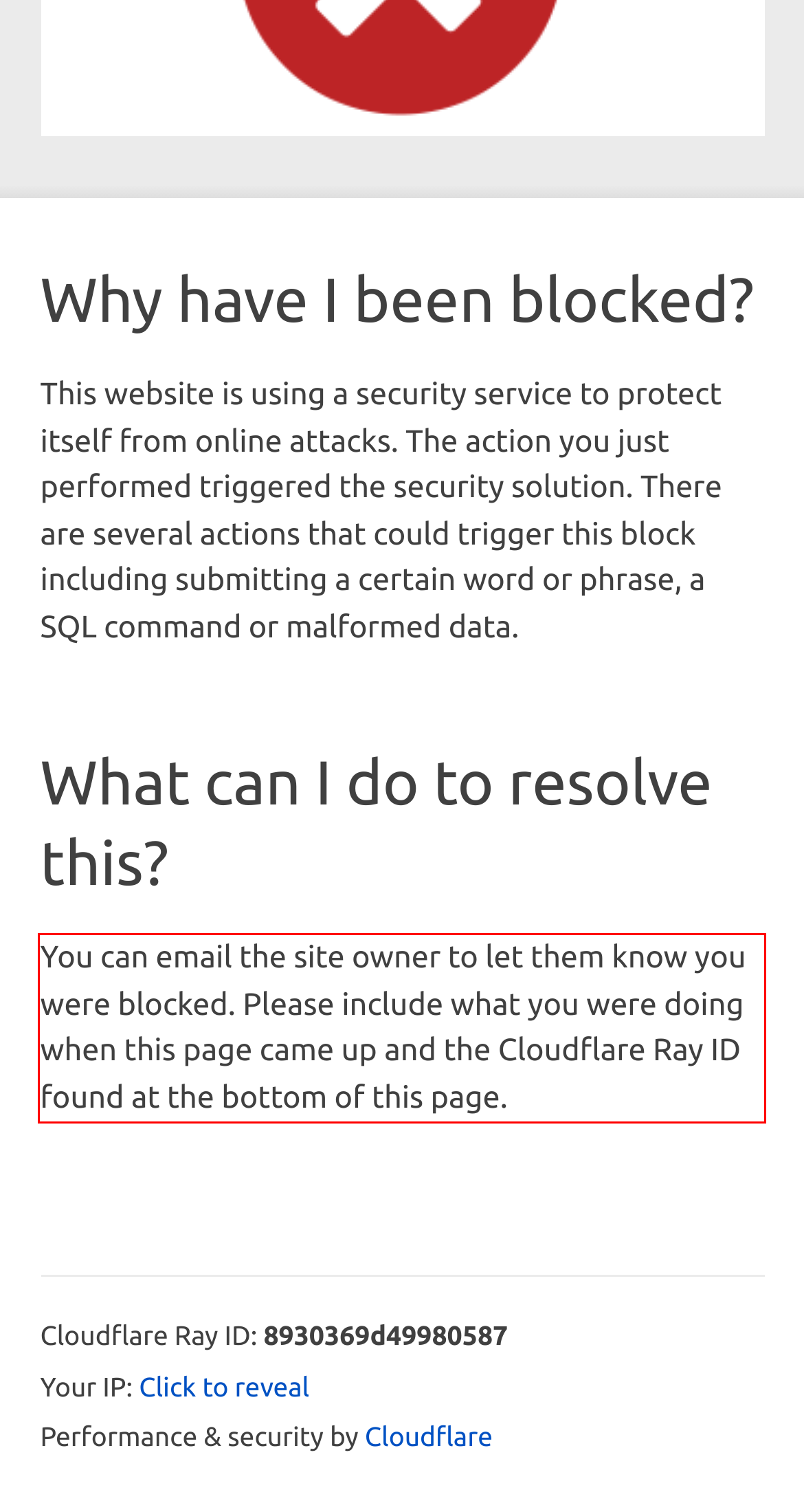You have a screenshot of a webpage with a red bounding box. Use OCR to generate the text contained within this red rectangle.

You can email the site owner to let them know you were blocked. Please include what you were doing when this page came up and the Cloudflare Ray ID found at the bottom of this page.